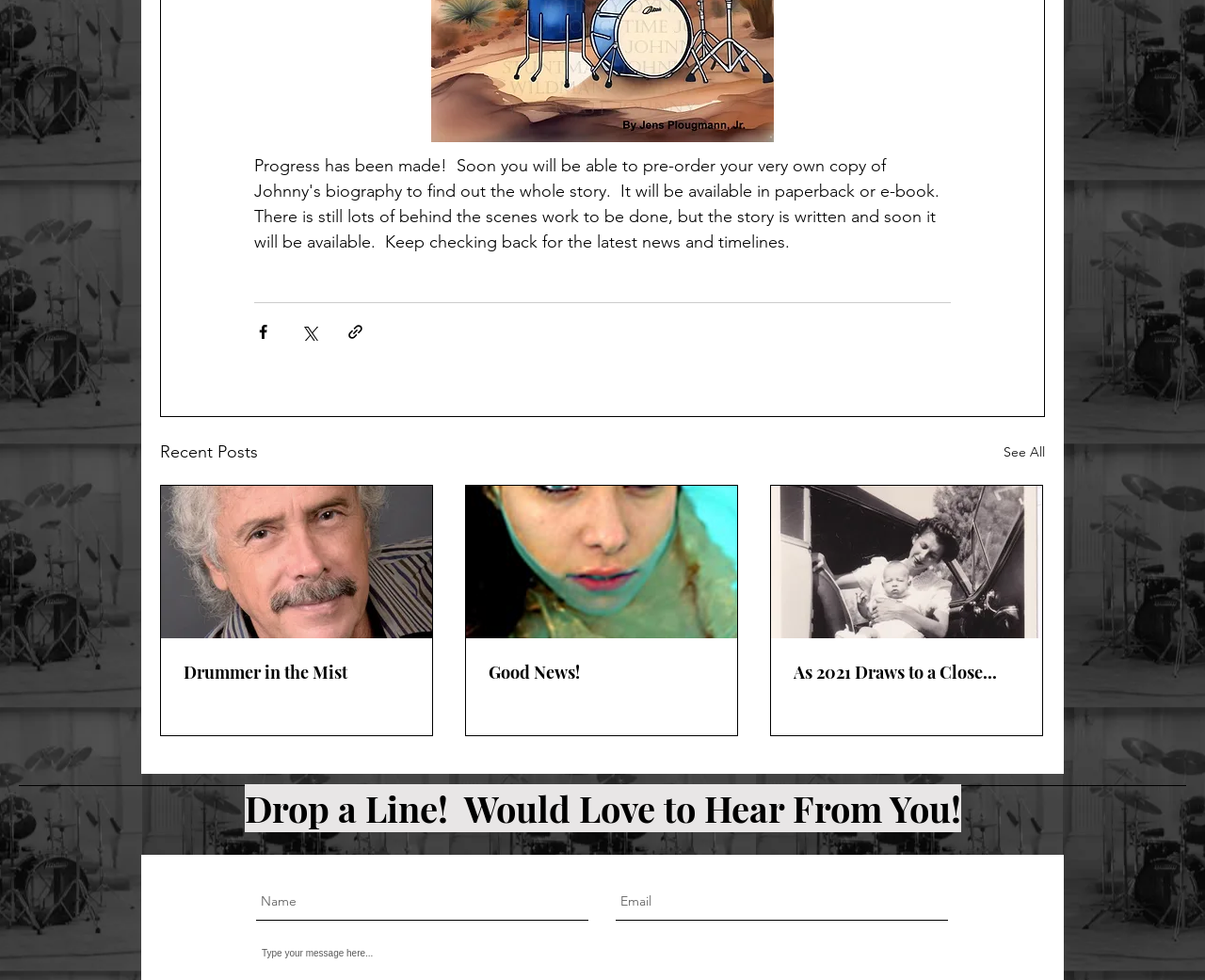Please find the bounding box coordinates of the element that you should click to achieve the following instruction: "Read article 'Drummer in the Mist'". The coordinates should be presented as four float numbers between 0 and 1: [left, top, right, bottom].

[0.152, 0.675, 0.34, 0.698]